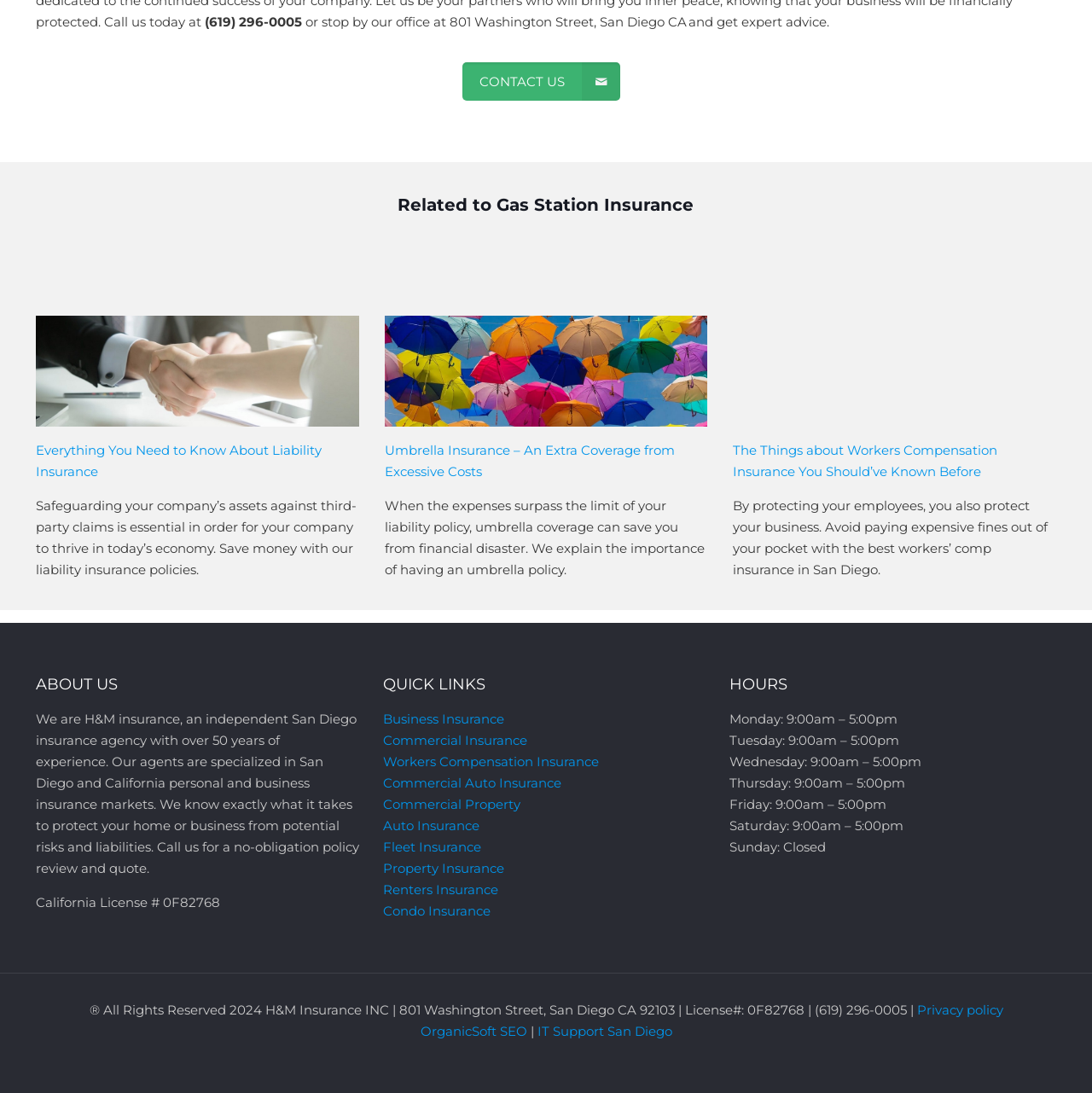Refer to the image and provide an in-depth answer to the question: 
How many links are there in the 'QUICK LINKS' section?

The 'QUICK LINKS' section is located in the middle of the webpage and contains 10 links to different types of insurance, including Business Insurance, Commercial Insurance, and Workers Compensation Insurance.